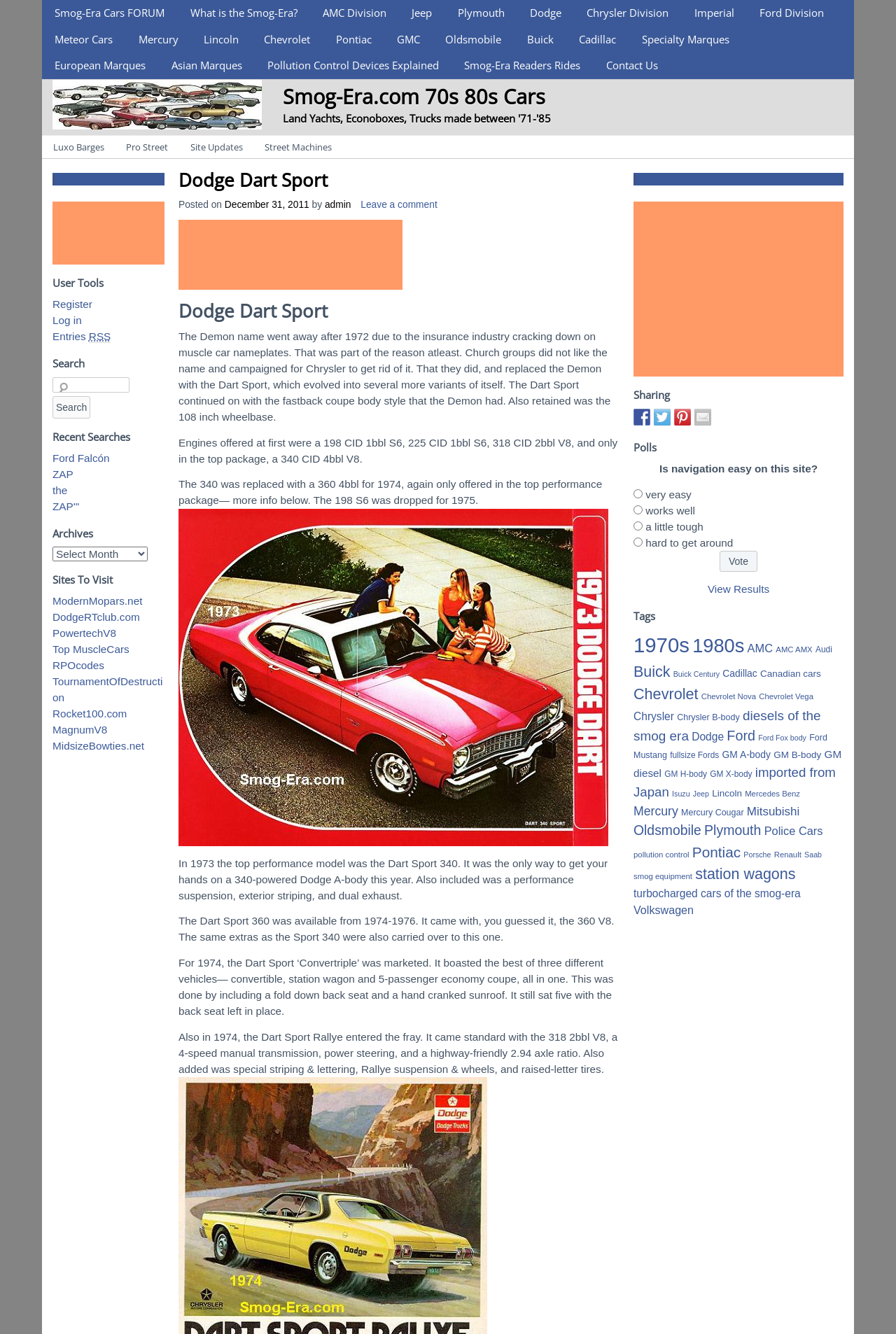Calculate the bounding box coordinates of the UI element given the description: "What is the Smog-Era?".

[0.198, 0.0, 0.346, 0.02]